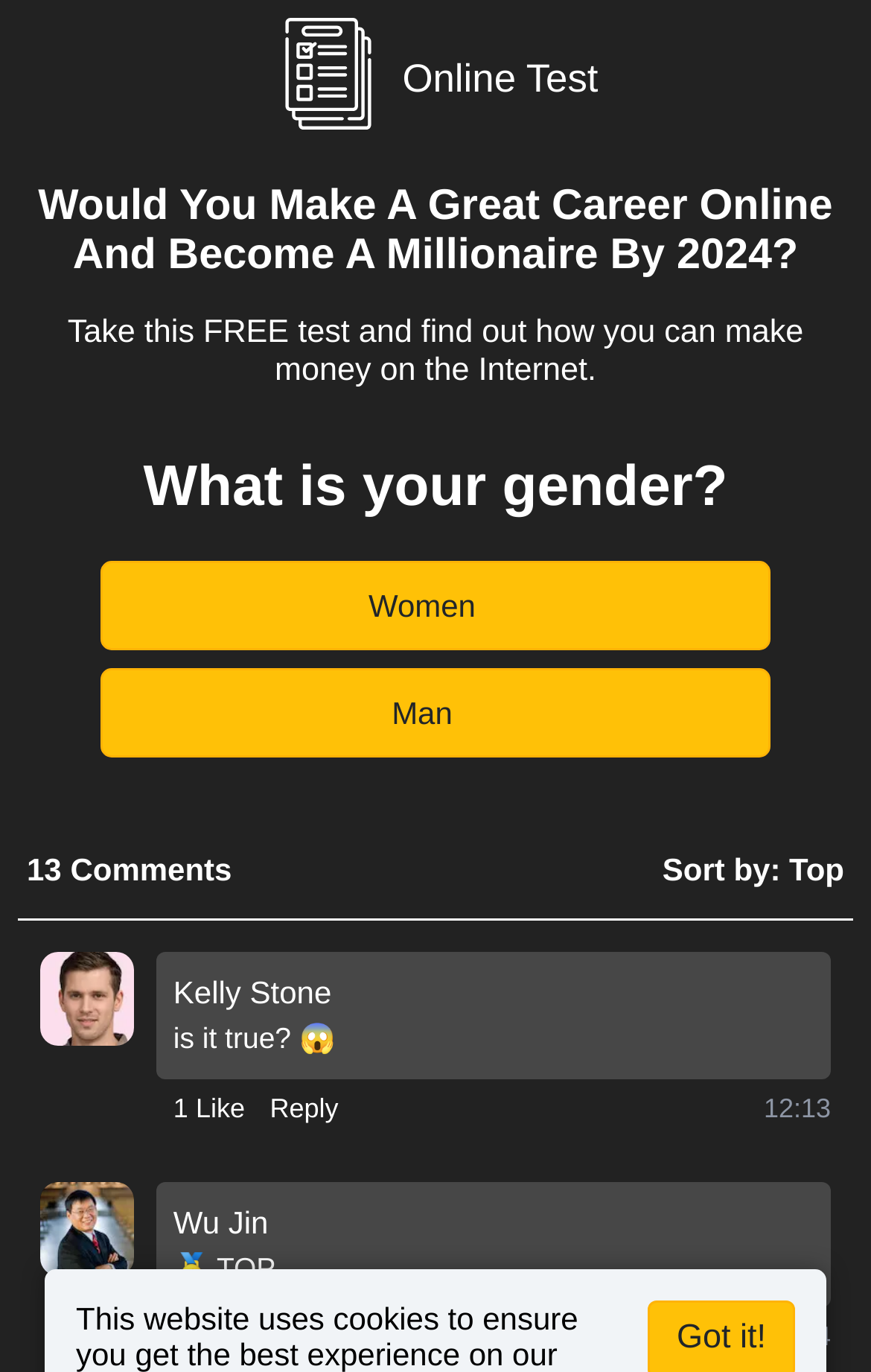Can you look at the image and give a comprehensive answer to the question:
How many likes does the first comment have?

I found a button element with the text '1 Like' which is associated with the first comment, indicating that the comment has one like.